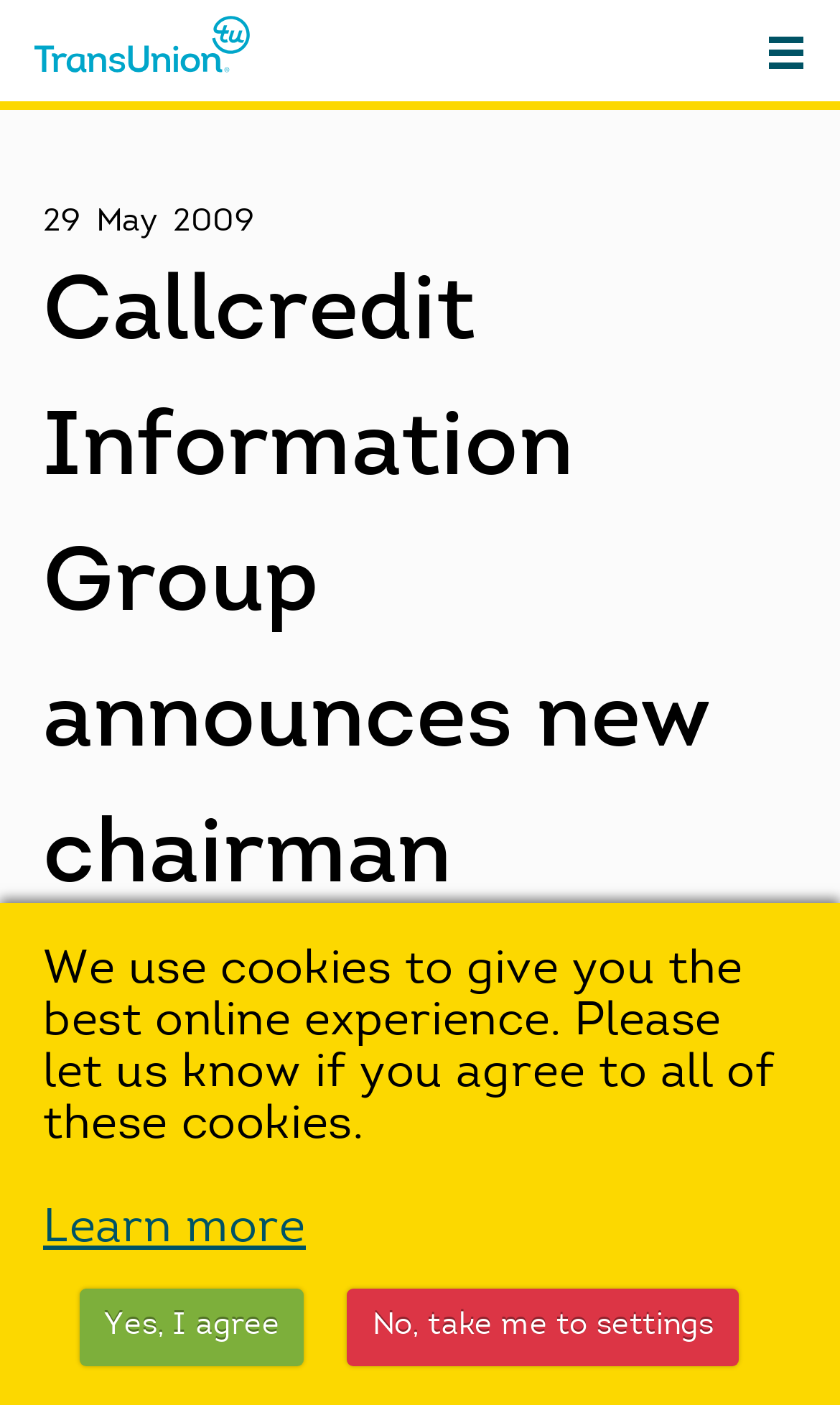Please provide a one-word or phrase answer to the question: 
What is the relationship between Callcredit Information Group and TransUnion?

Unknown